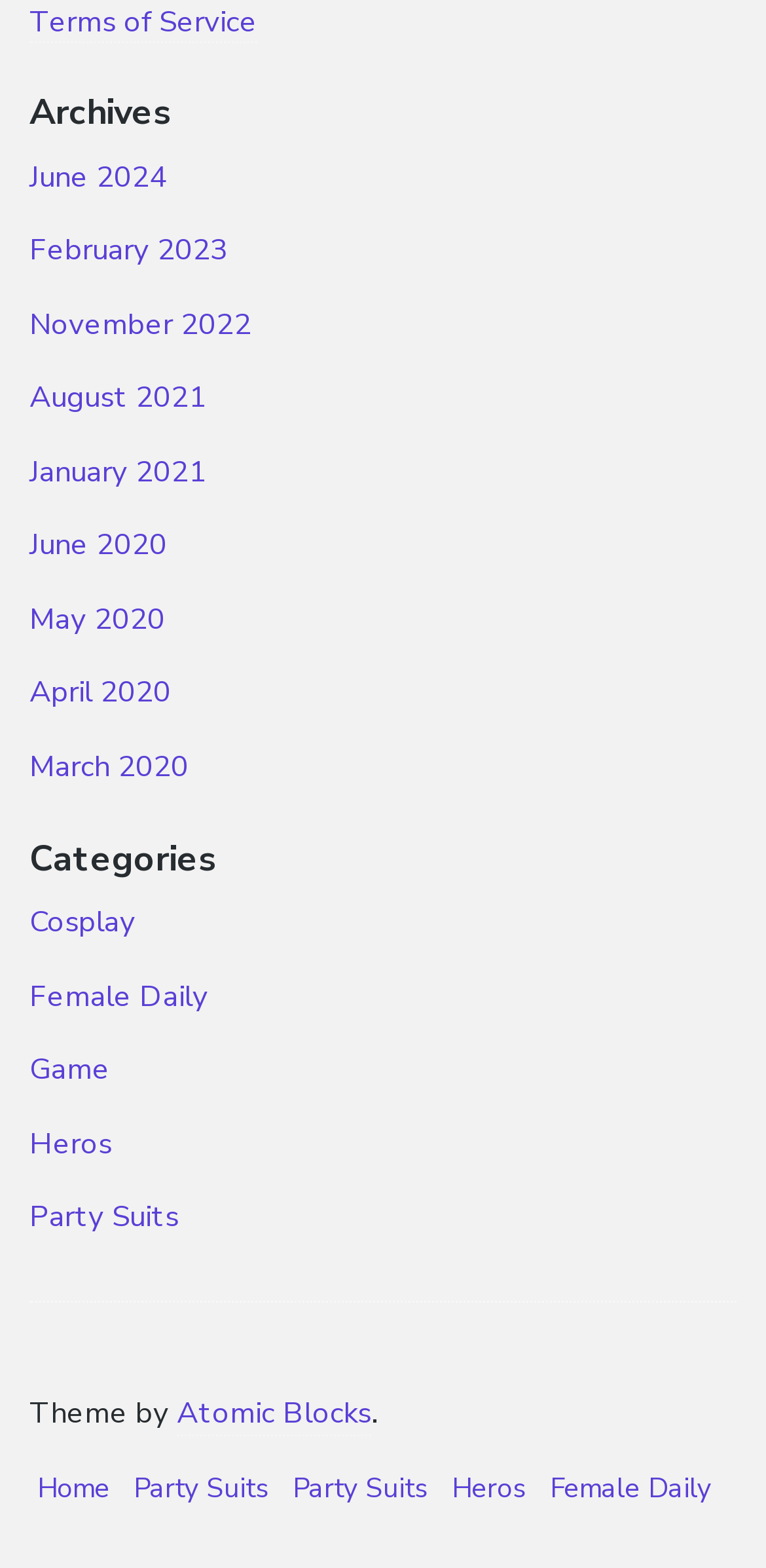What is the theme of the webpage by?
Look at the screenshot and respond with one word or a short phrase.

Atomic Blocks